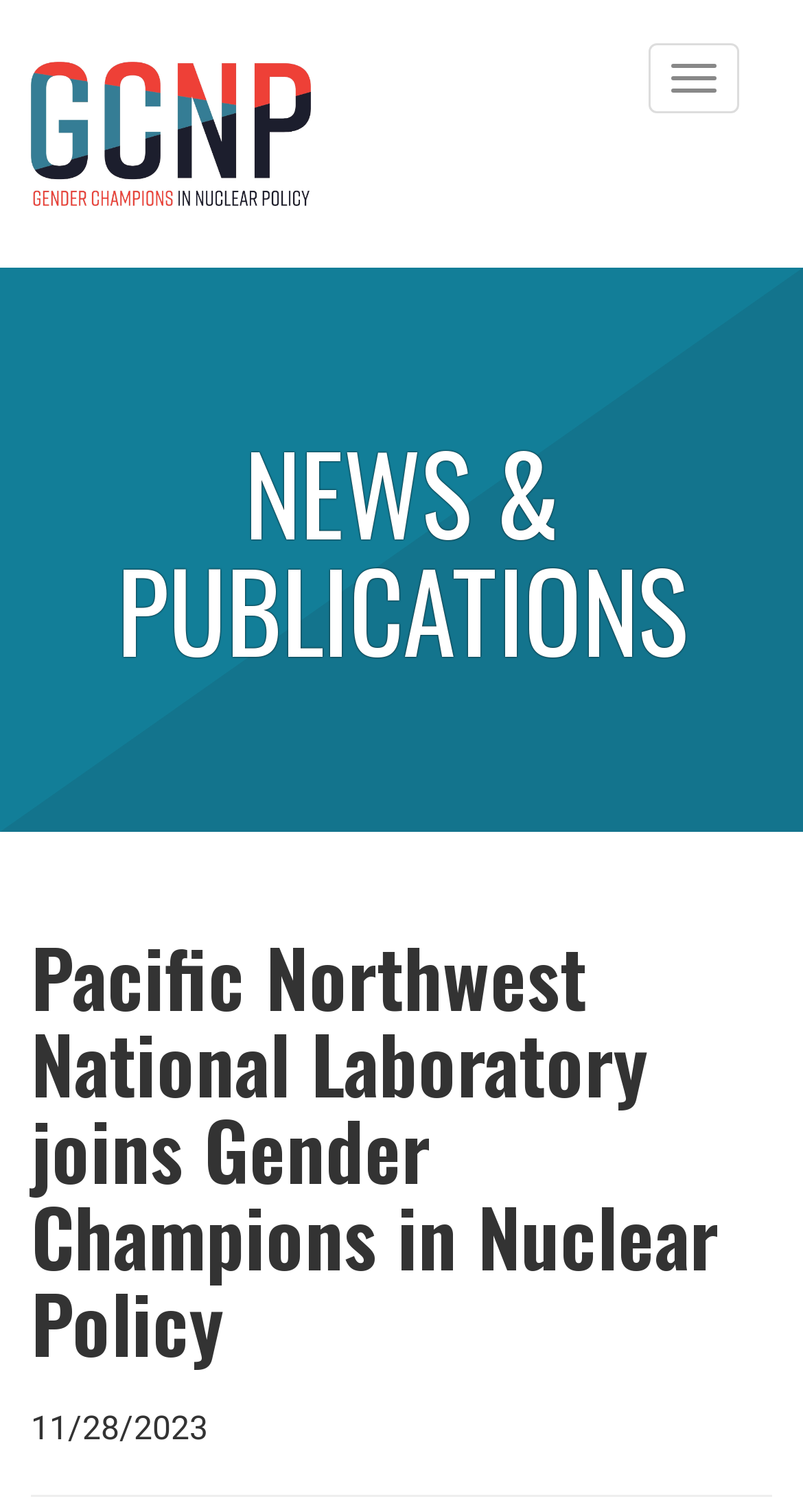Locate the bounding box of the UI element described in the following text: "kostenlose software".

None